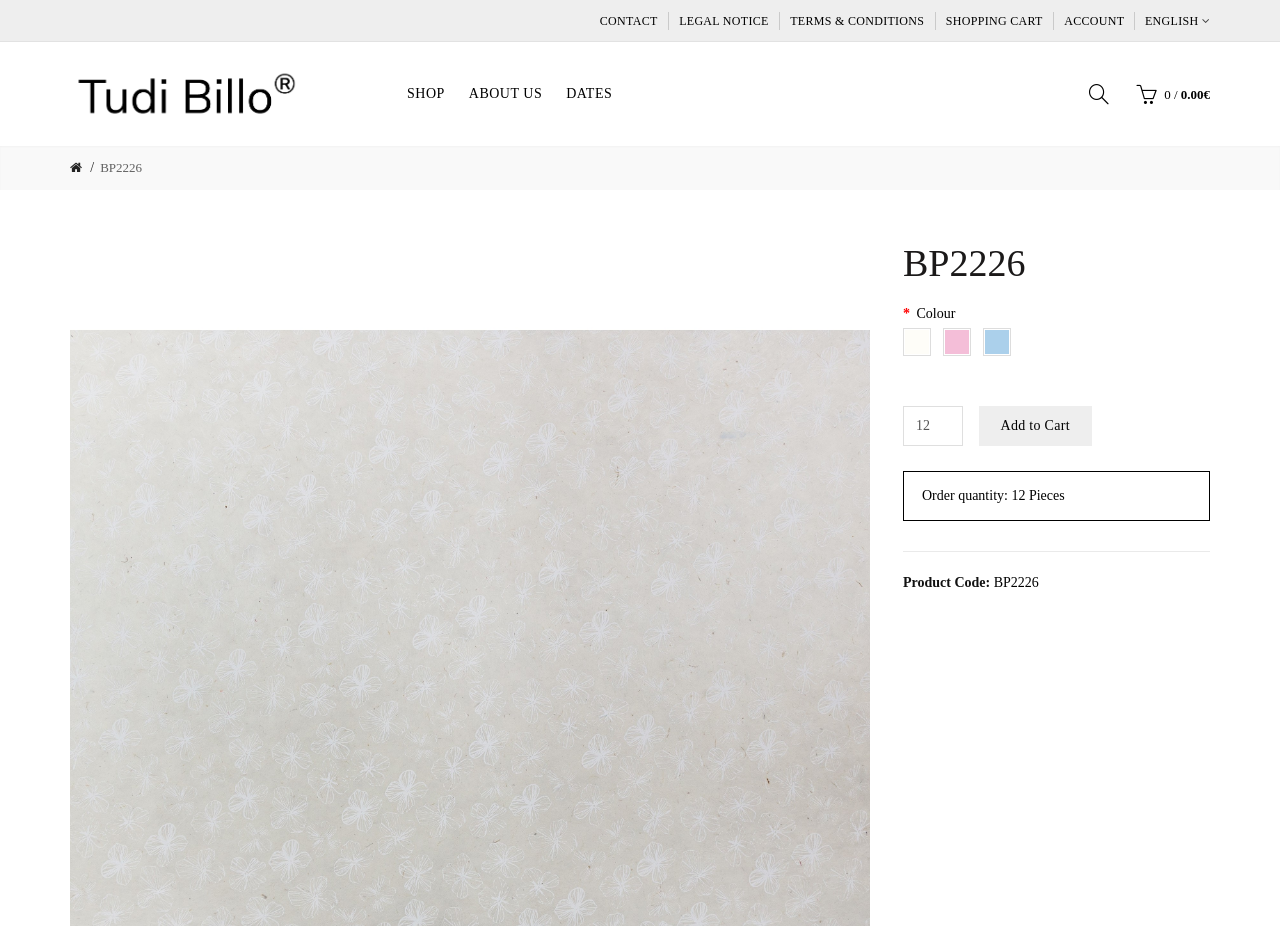Determine the bounding box for the described HTML element: "Report an IT vulnerability". Ensure the coordinates are four float numbers between 0 and 1 in the format [left, top, right, bottom].

None